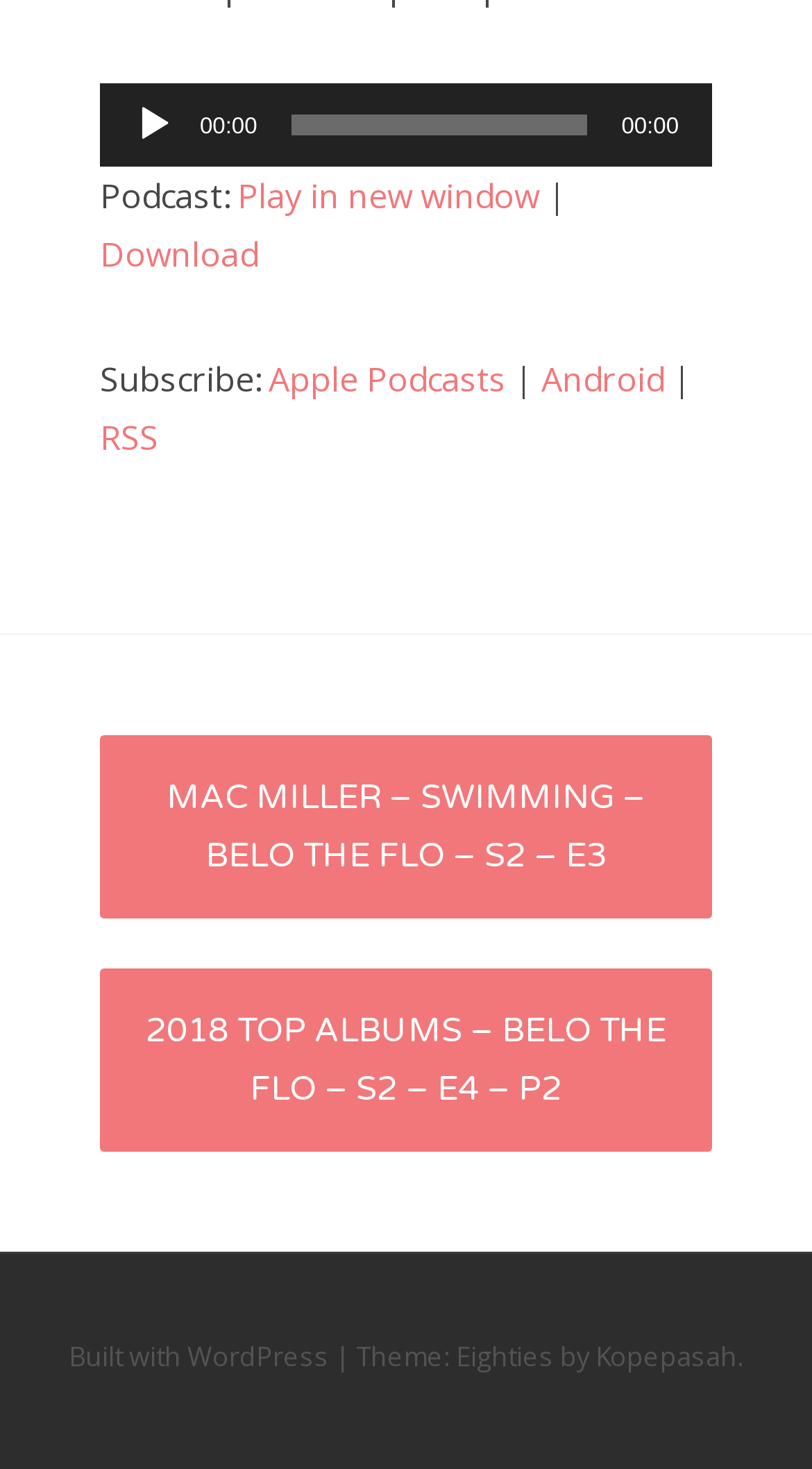What is the theme of the website?
Based on the screenshot, provide a one-word or short-phrase response.

Eighties